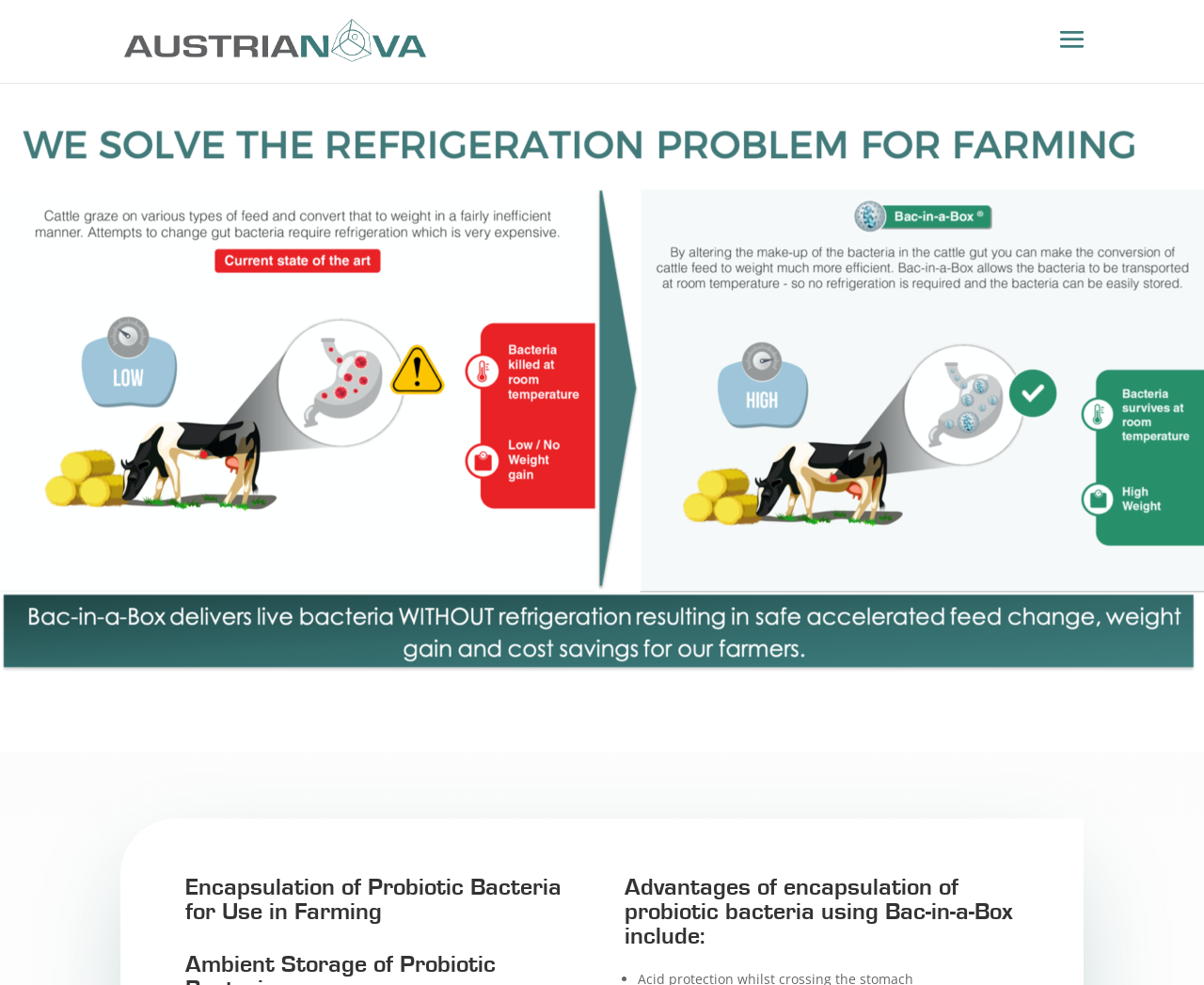What is the purpose of encapsulation of probiotic bacteria?
Utilize the information in the image to give a detailed answer to the question.

I found a heading on the webpage that says 'Encapsulation of Probiotic Bacteria for Use in Farming', which suggests that the purpose of encapsulation is for use in farming.